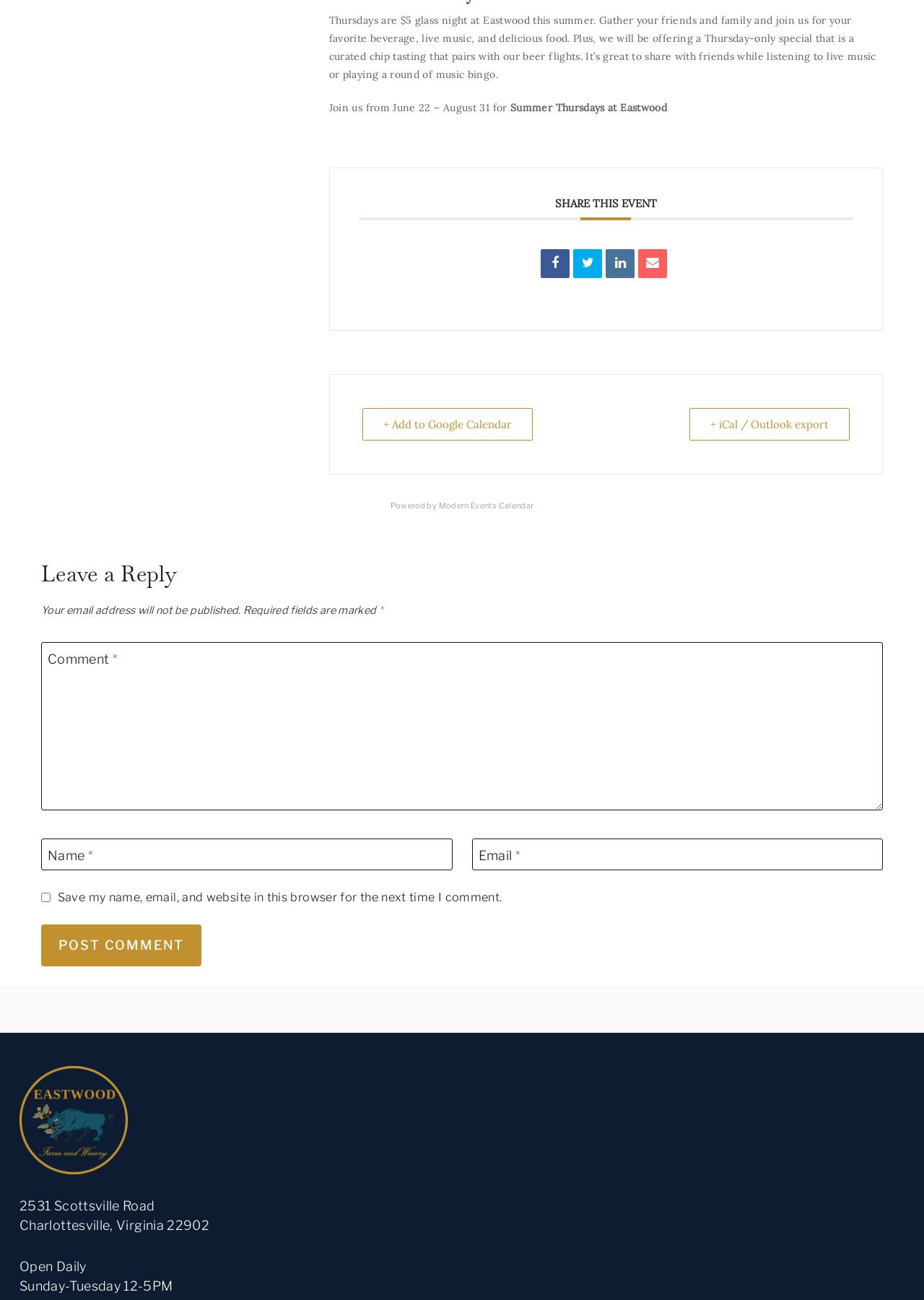Please respond in a single word or phrase: 
What is the theme of Thursdays at Eastwood this summer?

Glass night